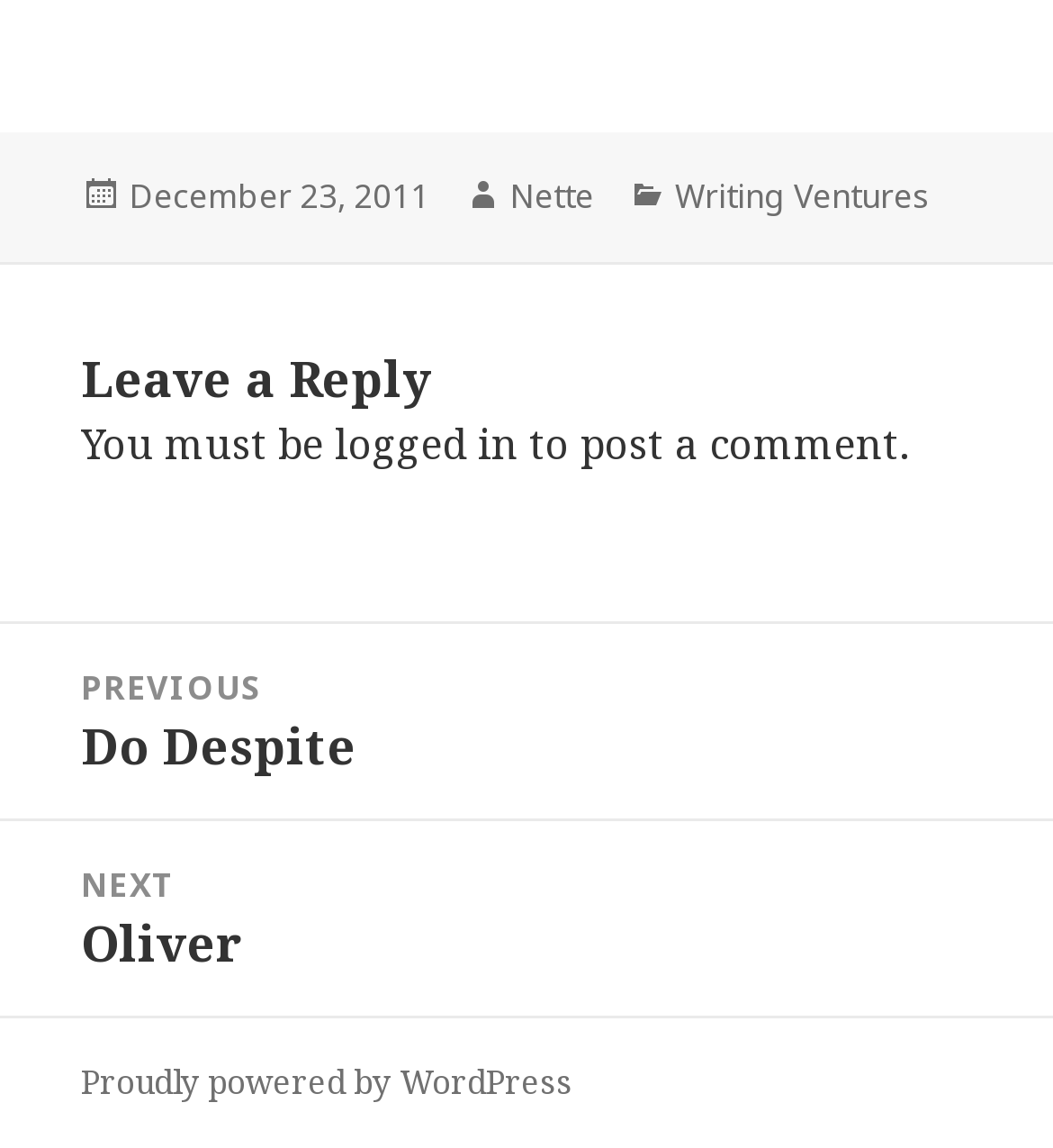Who is the author of the post? Look at the image and give a one-word or short phrase answer.

Nette